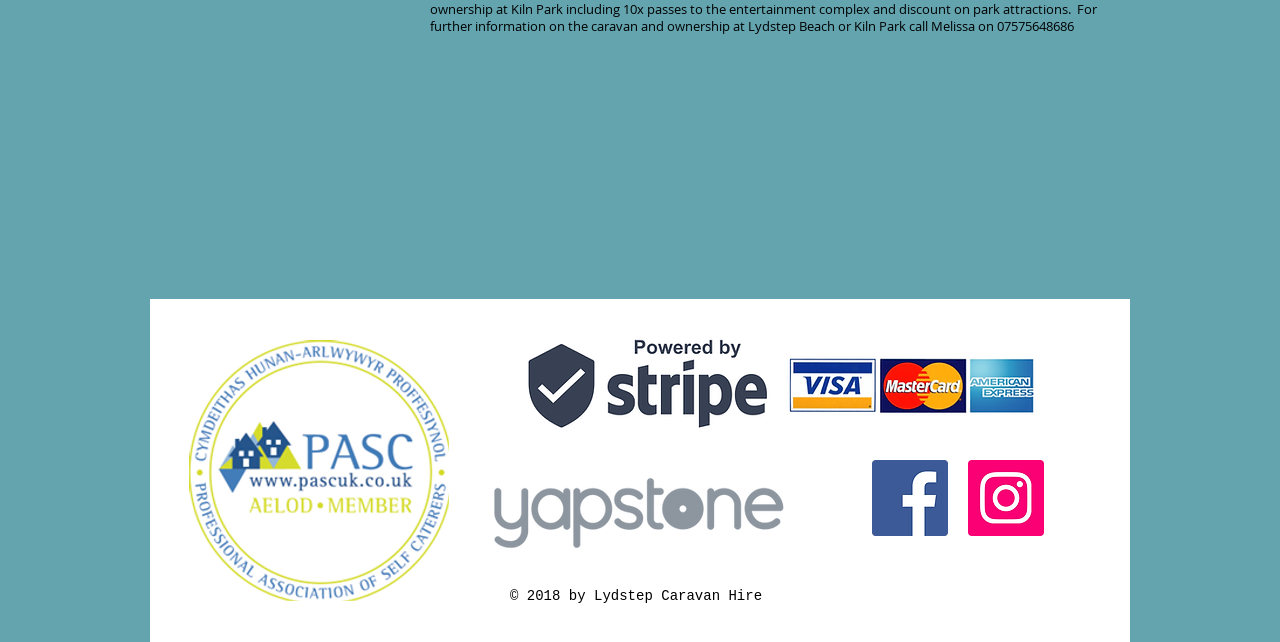Provide a brief response to the question below using one word or phrase:
What is the logo on the top left?

PASC Member Logo